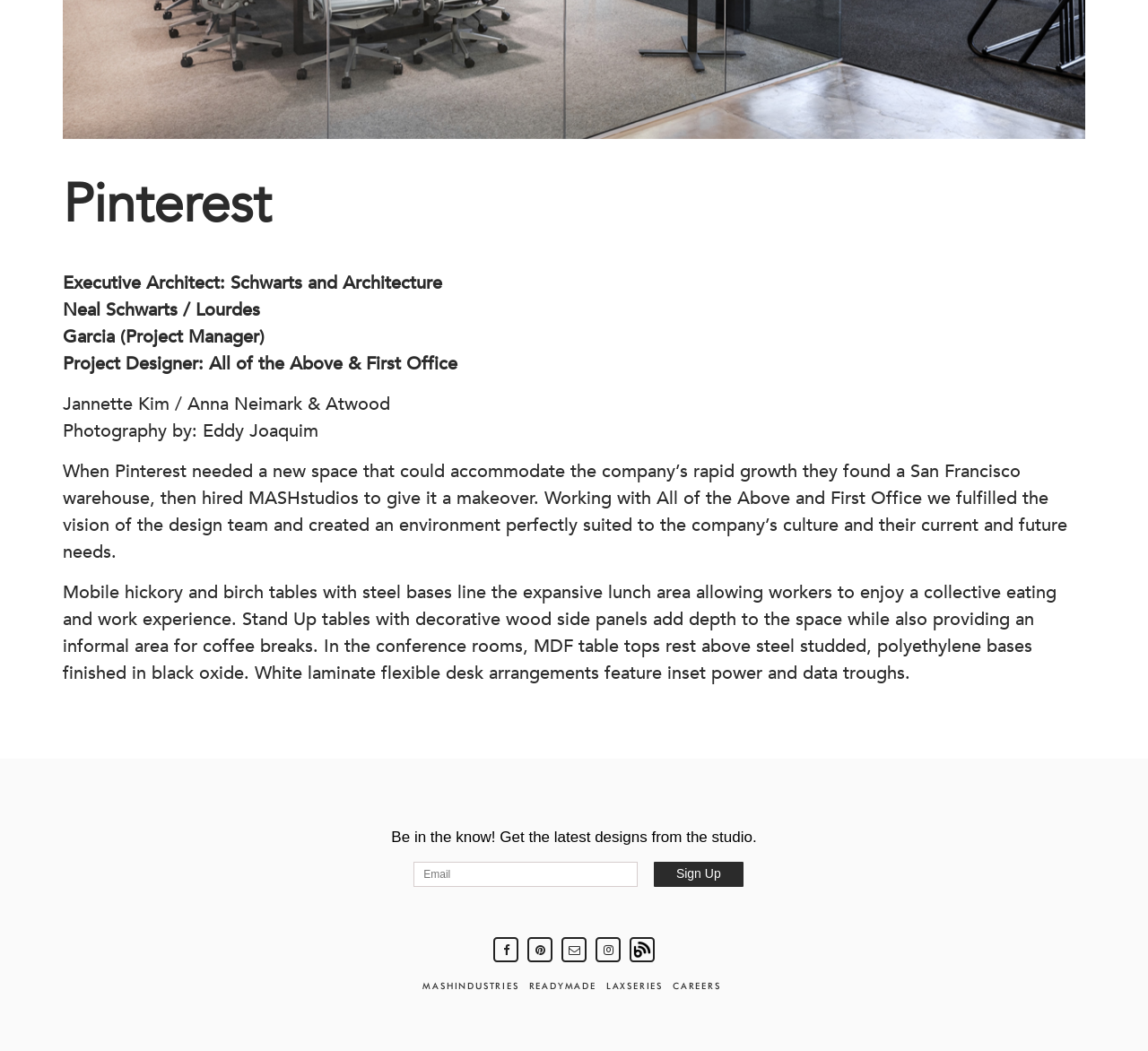Locate the bounding box of the UI element described by: "name="CONTACT_EMAIL" placeholder="Email"" in the given webpage screenshot.

[0.36, 0.82, 0.556, 0.844]